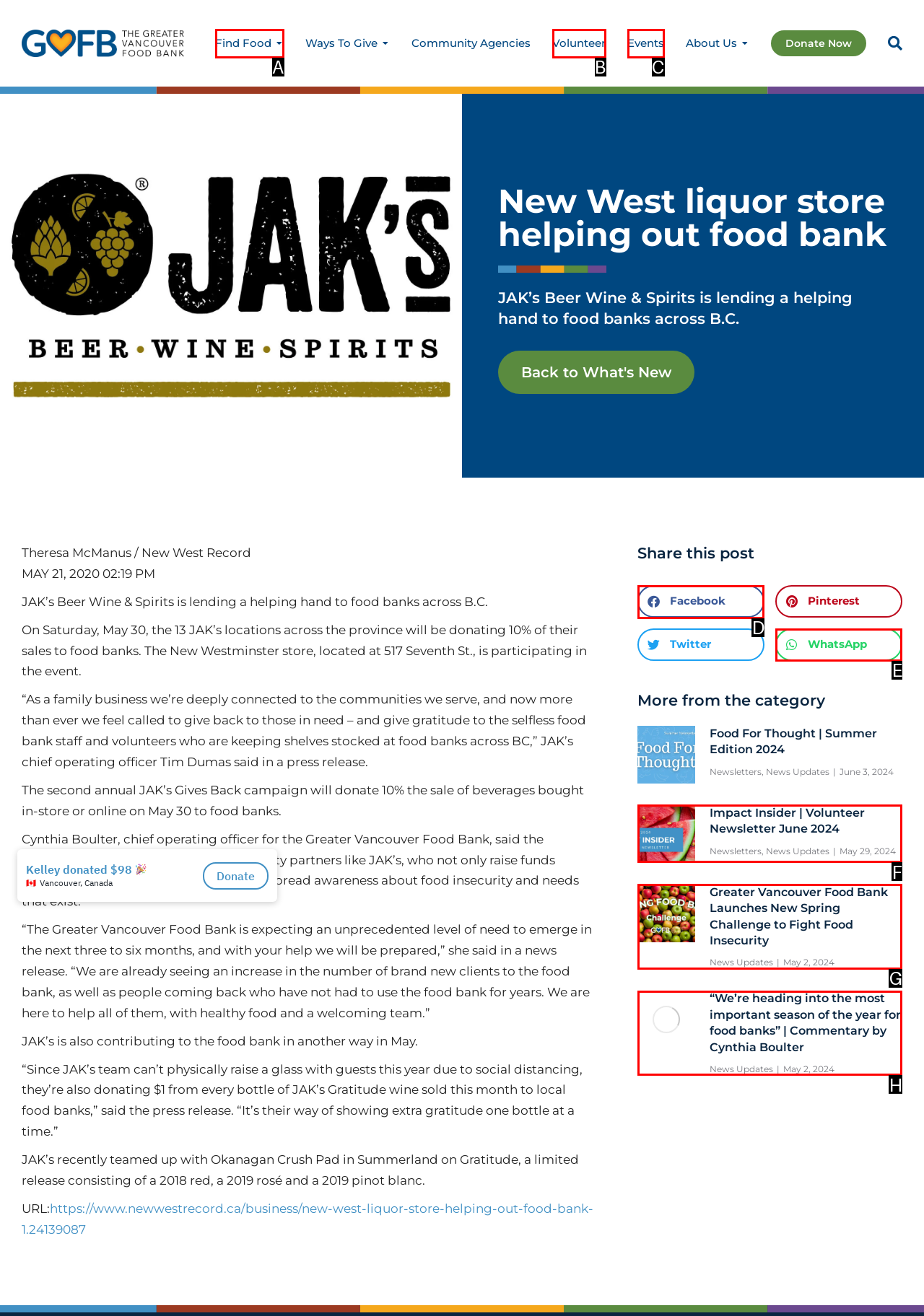Determine which HTML element to click for this task: Read the answer from AshokPeddakotla-MSFT Provide the letter of the selected choice.

None